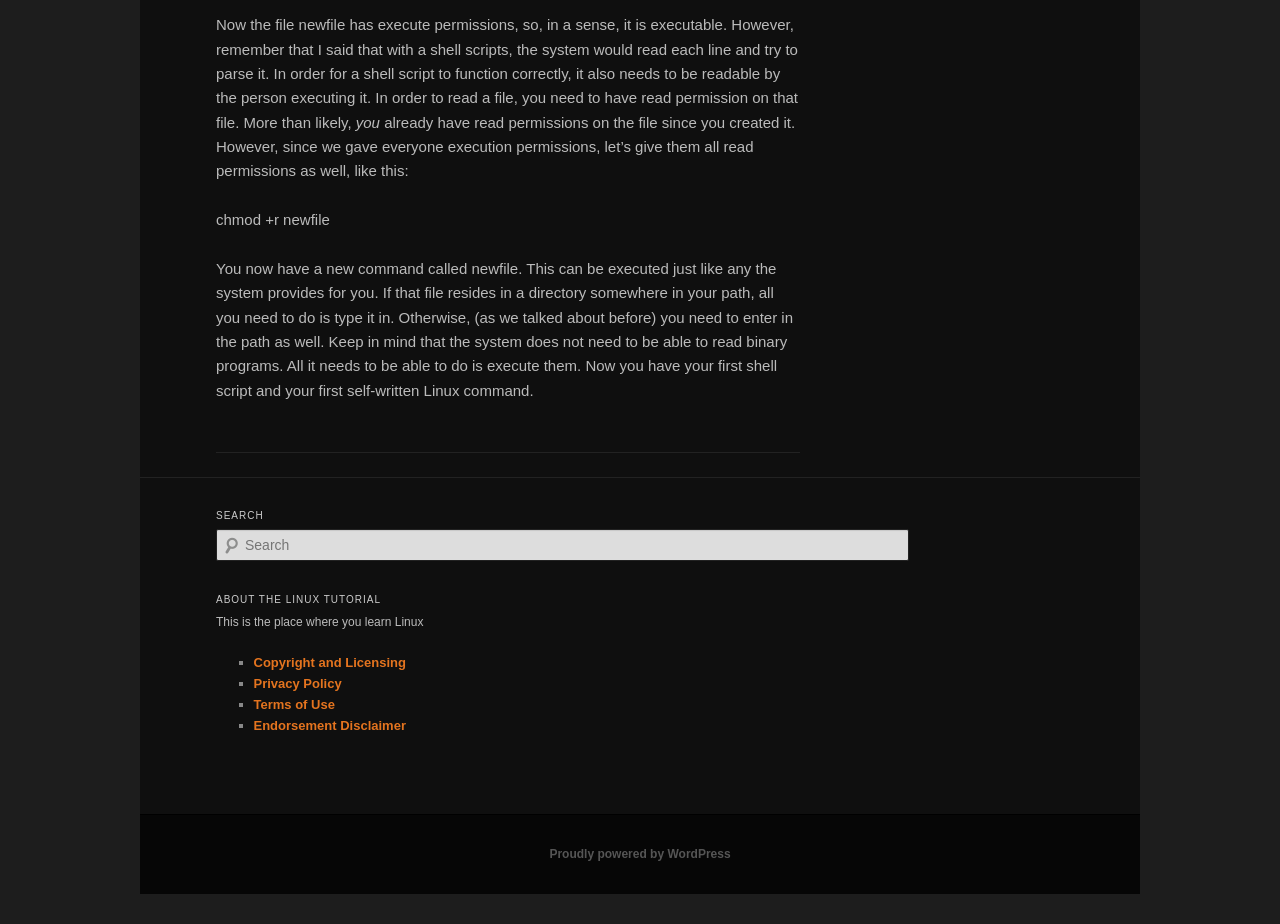What are the three links listed under 'ABOUT THE LINUX TUTORIAL'?
Based on the visual content, answer with a single word or a brief phrase.

Copyright, Privacy, Terms